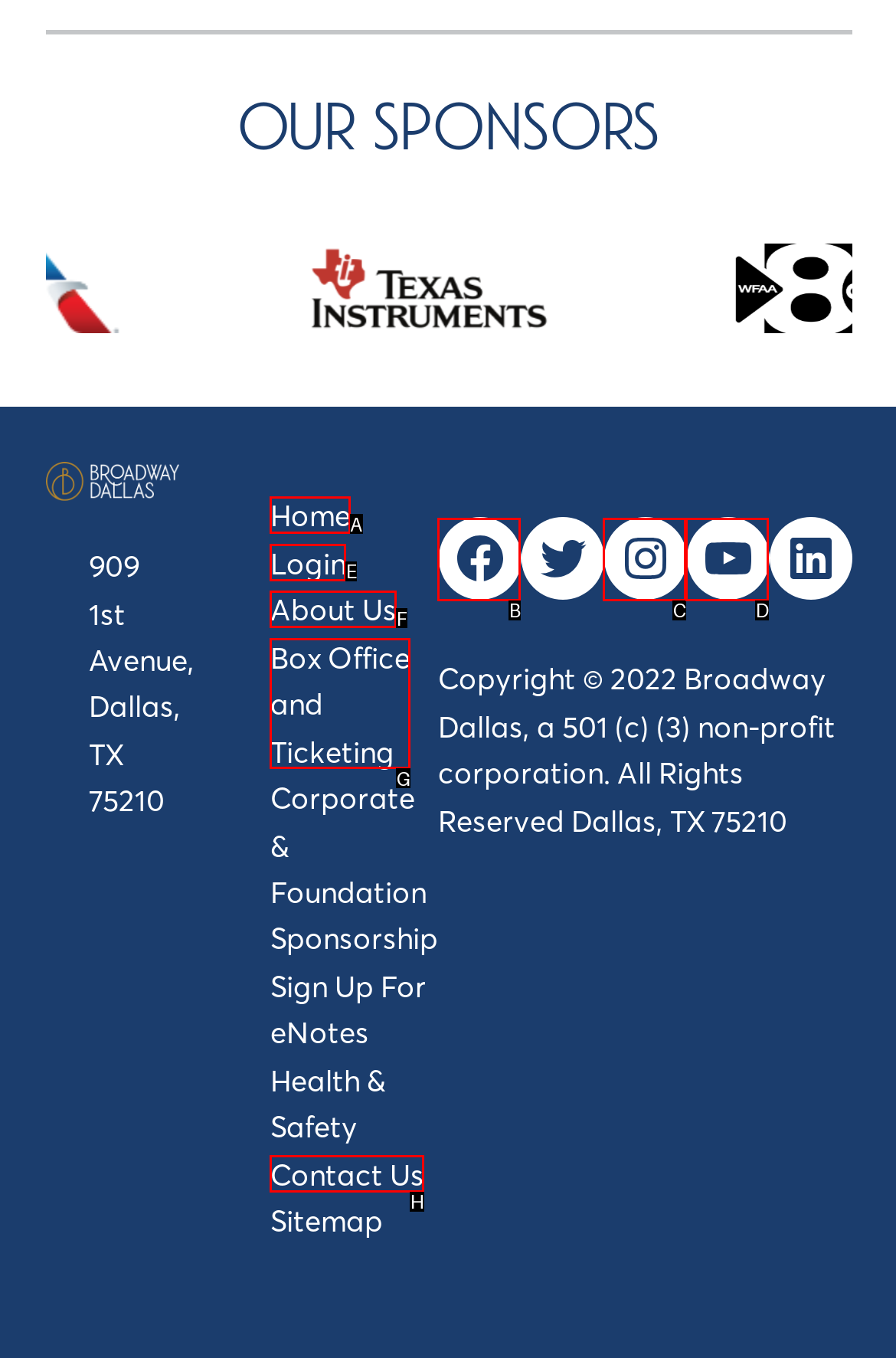Which UI element should be clicked to perform the following task: View archives for 2024? Answer with the corresponding letter from the choices.

None